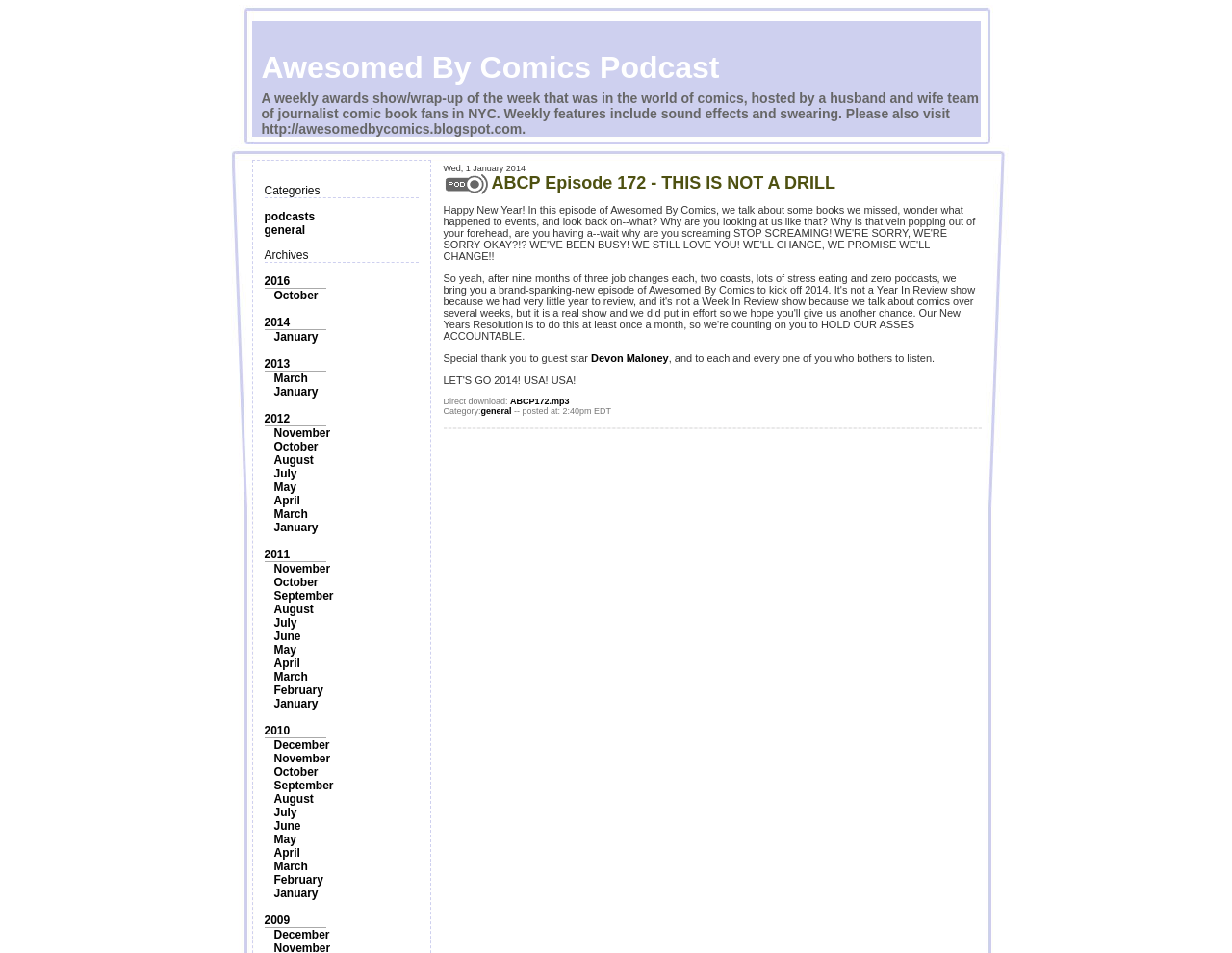Give a full account of the webpage's elements and their arrangement.

The webpage is about the "Awesomed By Comics Podcast". At the top, there is a brief description of the podcast, which is a weekly awards show that wraps up the week's events in the world of comics, hosted by a husband and wife team of journalist comic book fans in NYC. 

Below the description, there is an image. To the right of the image, there are two categories: "Categories" and "Archives". Under "Categories", there are two links: "podcasts" and "general". Under "Archives", there are several links to different years, from 2016 to 2009, and each year has multiple links to specific months.

The main content of the webpage is a table that lists podcast episodes. Each episode is presented in a row, with a brief description, a link to download the episode, and some additional information such as the category and posting time. The first episode listed is "ABCP Episode 172 - THIS IS NOT A DRILL", which has a description, a link to download, and some additional information. There is also an image associated with this episode.